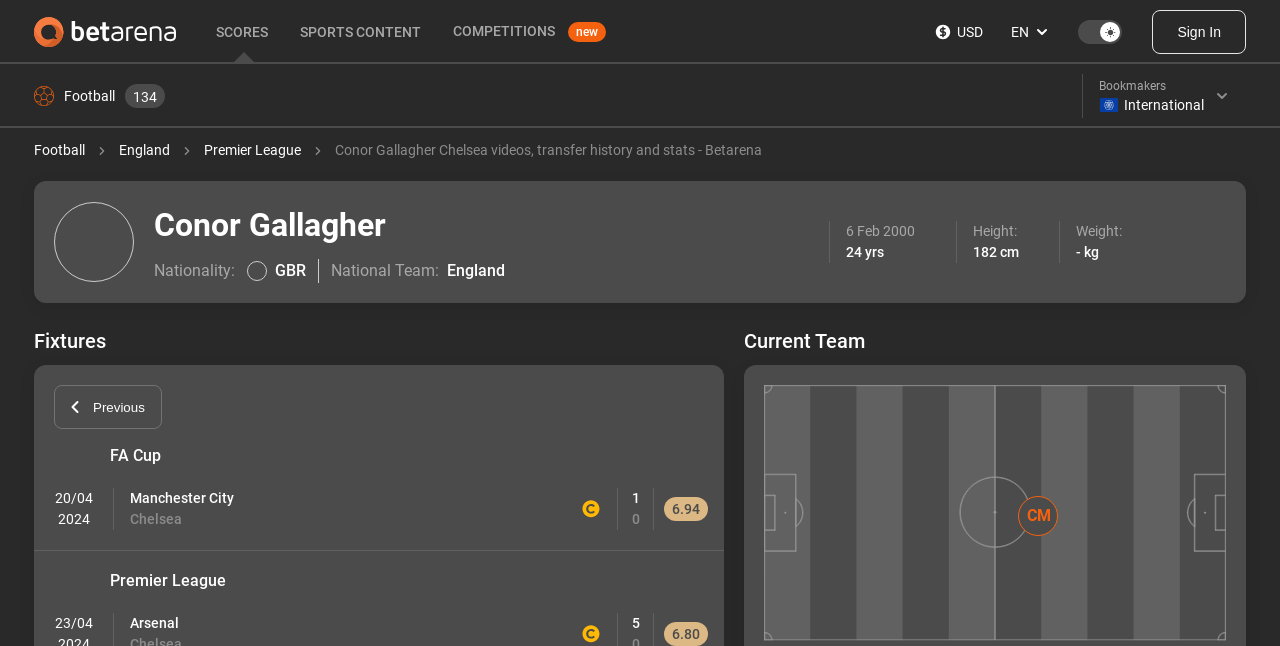Please answer the following question as detailed as possible based on the image: 
What is the date of Conor Gallagher's next fixture?

I found the information about Conor Gallagher's next fixture on the webpage, which is displayed in the 'Fixtures' section. The date of the next fixture is shown as '20/04'.